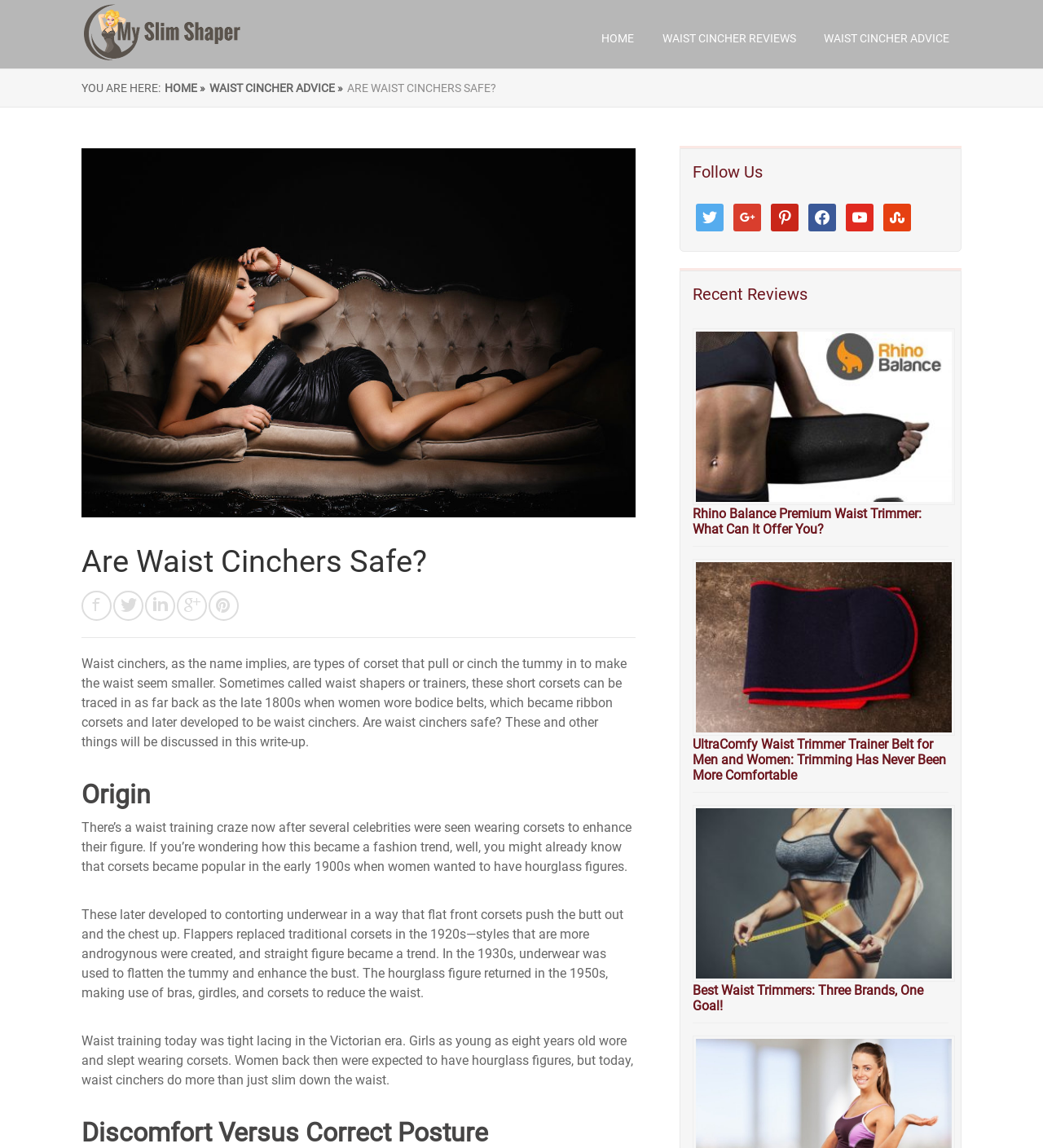Carefully examine the image and provide an in-depth answer to the question: What is the purpose of waist cinchers today?

Based on the webpage content, waist cinchers today do more than just slim down the waist. This information is obtained from the static text element that compares the purpose of waist cinchers in the past and present.